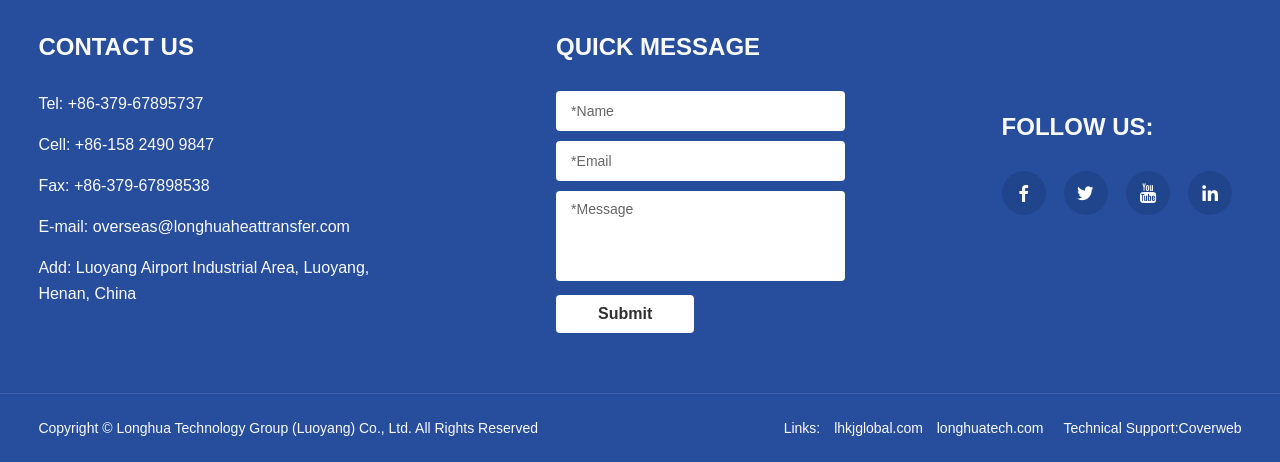Bounding box coordinates should be provided in the format (top-left x, top-left y, bottom-right x, bottom-right y) with all values between 0 and 1. Identify the bounding box for this UI element: Links:

[0.612, 0.909, 0.641, 0.944]